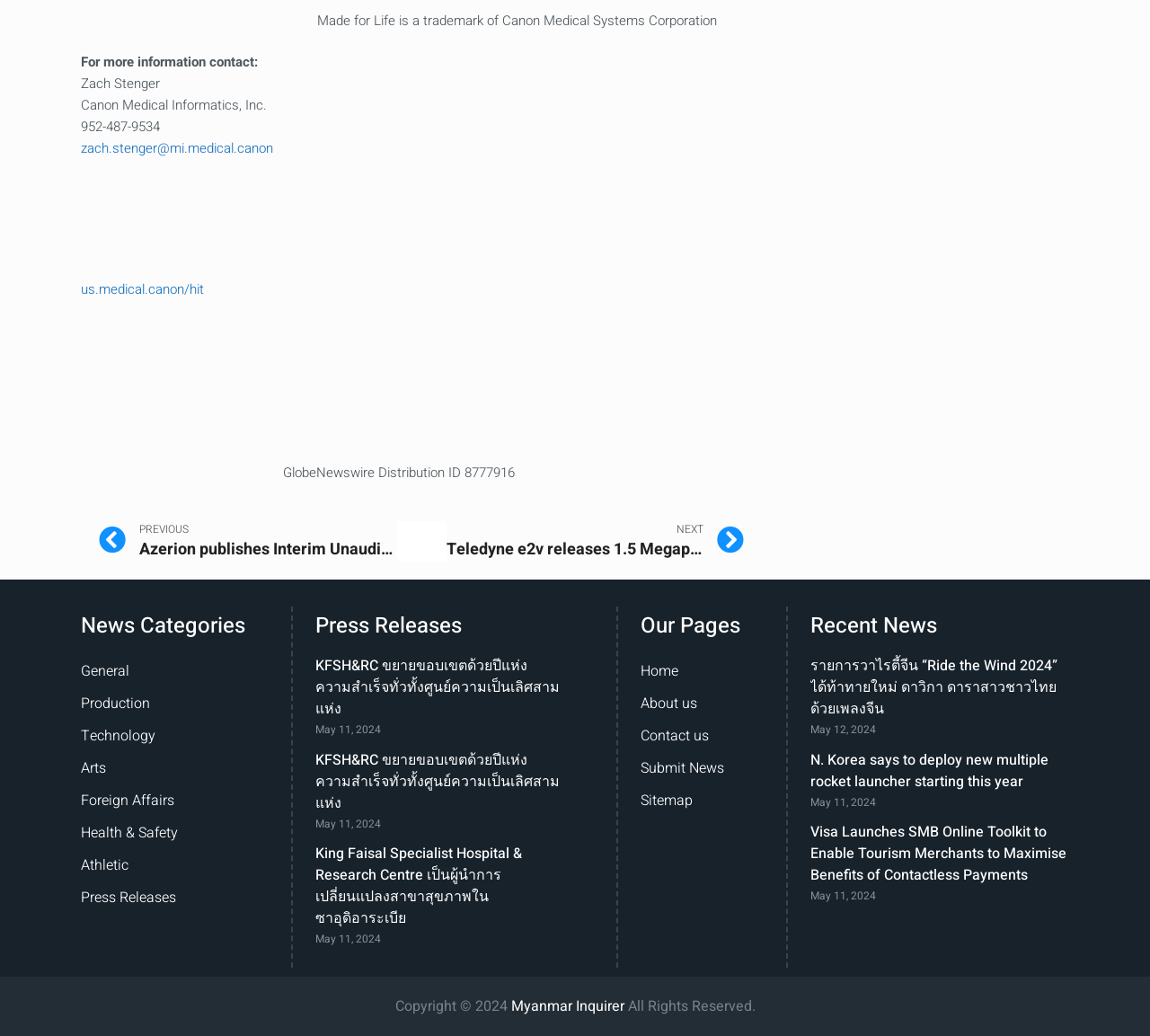What is the date of the article 'KFSH&RC ขยายขอบเขตด้วยปีแห่งความสำเร็จทั่วทั้งศูนย์ความเป็นเลิศสามแห่ง'?
Answer the question with a single word or phrase, referring to the image.

May 11, 2024